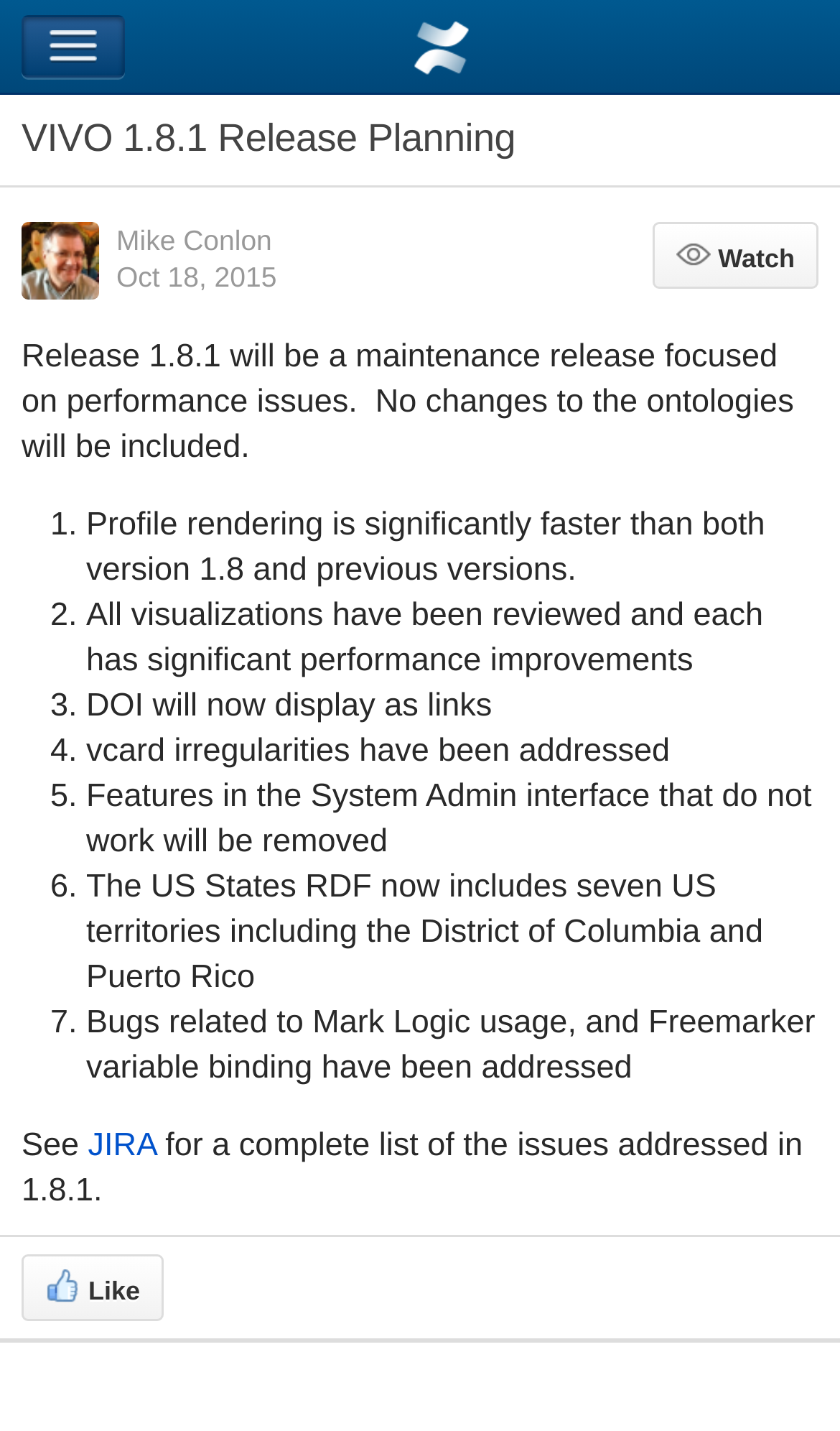Who is the author of this page?
From the screenshot, provide a brief answer in one word or phrase.

Mike Conlon